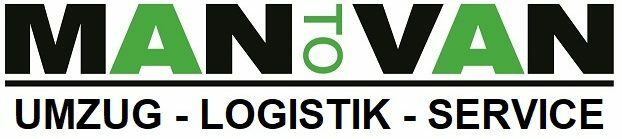Describe all the elements visible in the image meticulously.

The image showcases the logo of "MAN to VAN," a company that specializes in relocation, logistics, and various services. The design features the word "MAN" prominently in bold black letters, cleverly transitioning into "to VAN" with a green hue, emphasizing the link between the company name and its focus on moving services. Below the main title, the words "UMZUG - LOGISTIK - SERVICE" are displayed in a clean, modern font, conveying the company's core offerings in a straightforward manner. The overall aesthetic of the logo combines professionalism with a touch of creativity, making it visually appealing and relevant to its business domain.